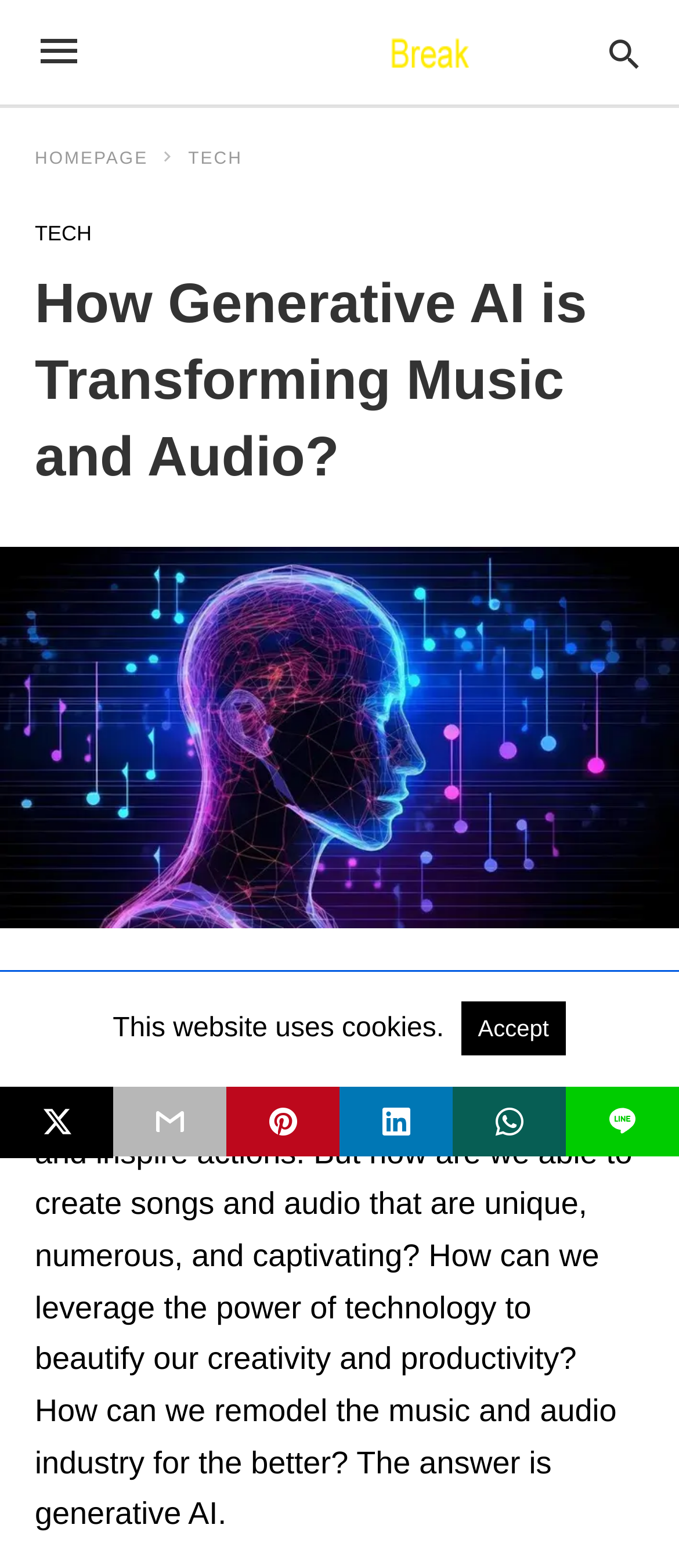What is the topic of the article?
Ensure your answer is thorough and detailed.

The topic of the article can be determined by reading the heading 'How Generative AI is Transforming Music and Audio?' and the static text that follows, which discusses the role of generative AI in music and audio.